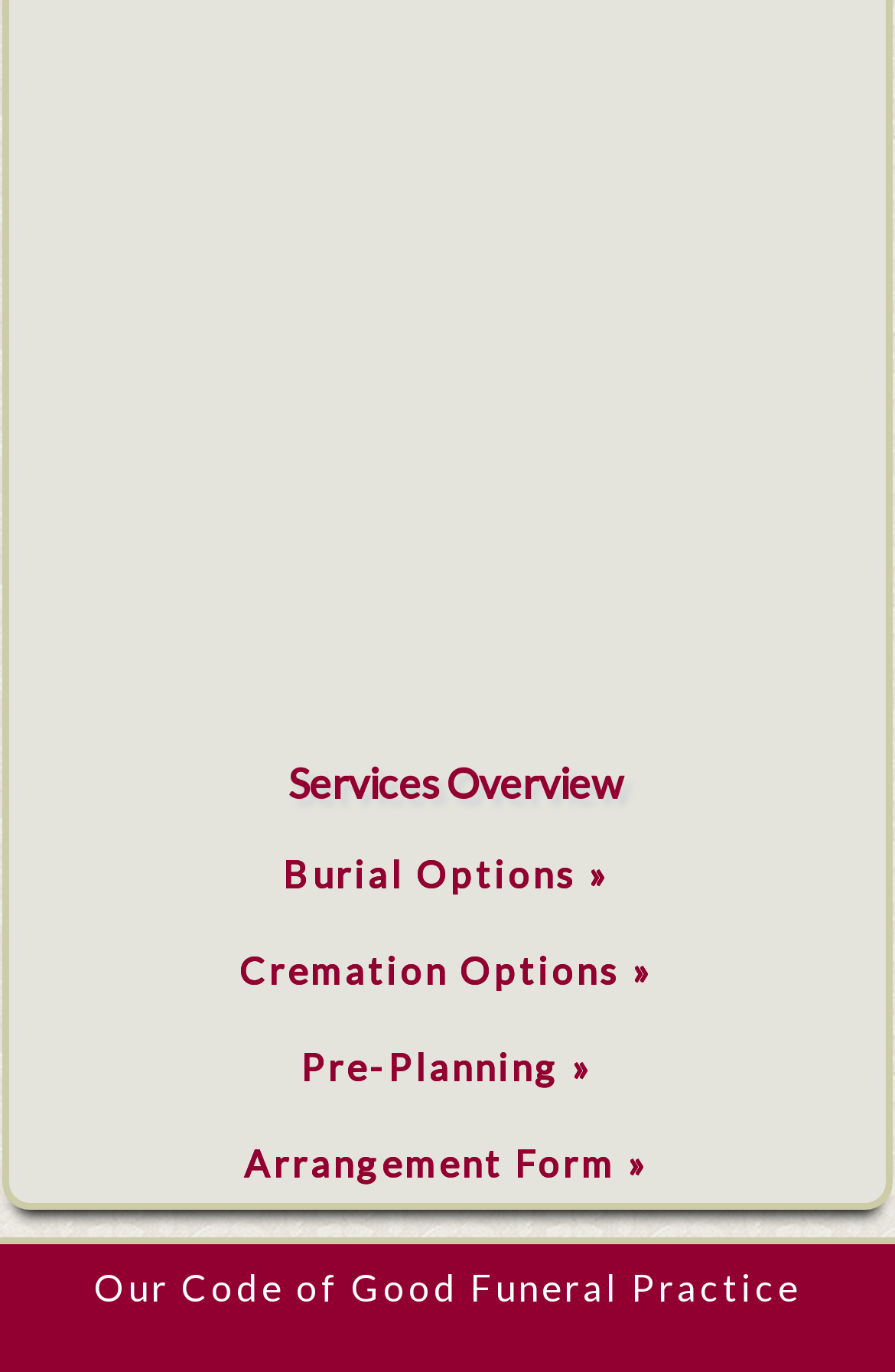What are the main services offered?
Please answer the question with a single word or phrase, referencing the image.

Burial, Cremation, Pre-Planning